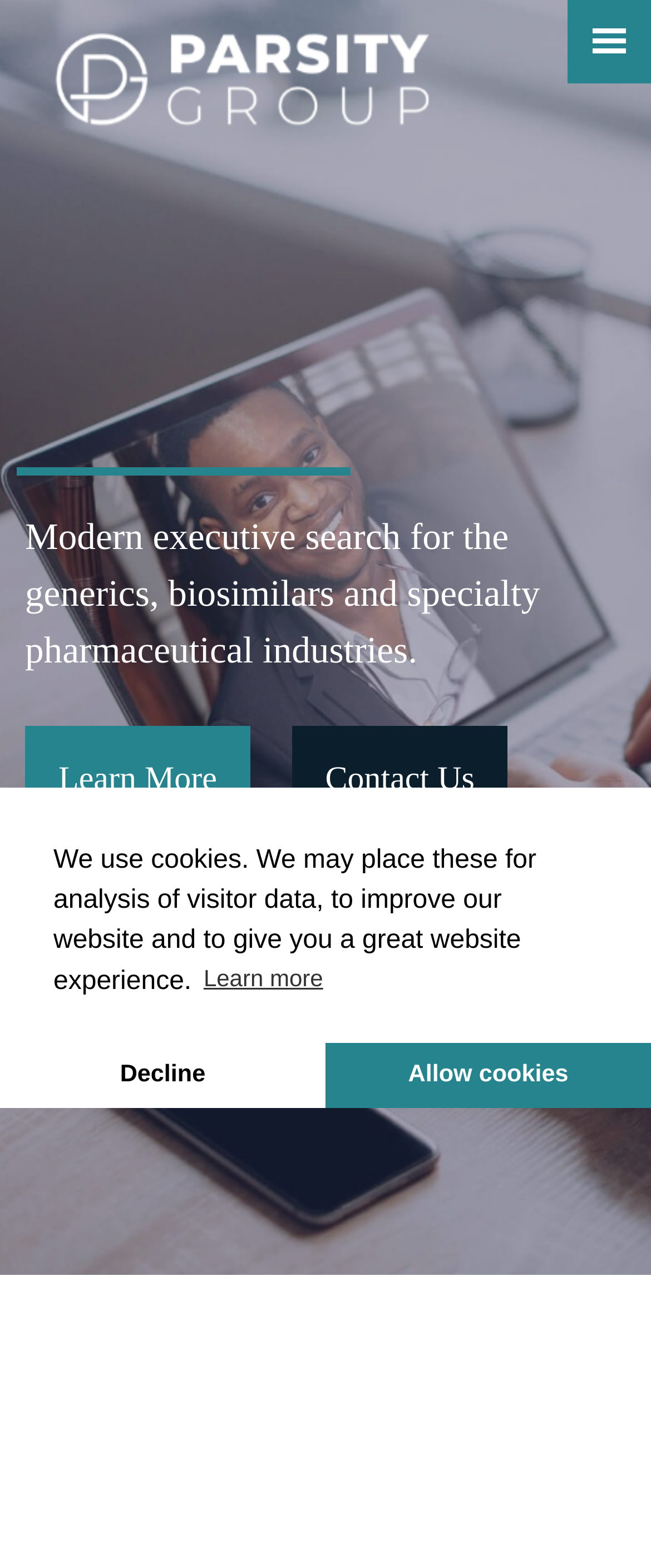What is the main service offered?
Give a one-word or short phrase answer based on the image.

Leadership solutions